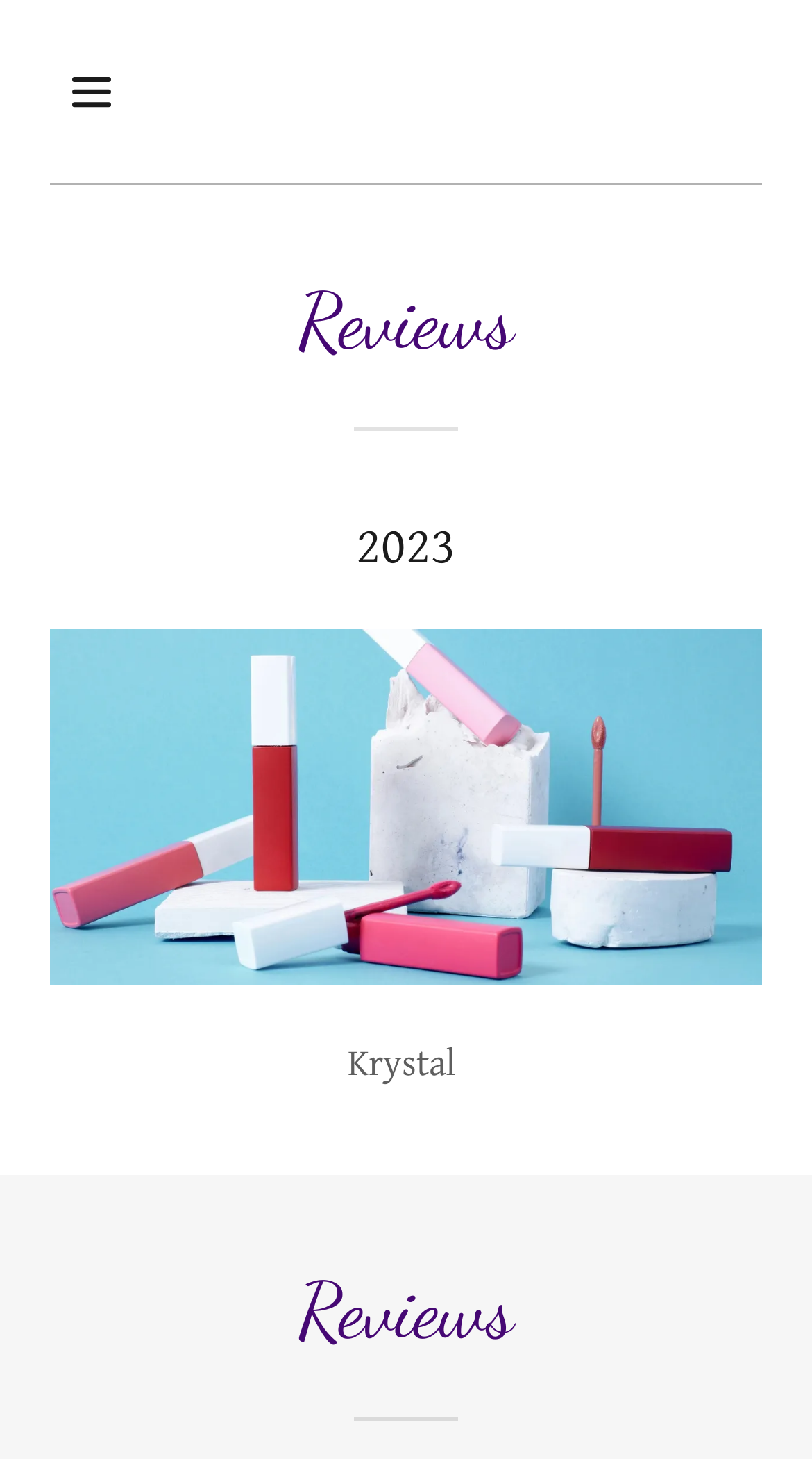Explain the webpage's design and content in an elaborate manner.

The webpage is titled "Reviews" and appears to be a review page with a navigation menu. At the top left corner, there is a hamburger site navigation icon button, accompanied by a small image. Below this icon, the main heading "Reviews" is prominently displayed, taking up most of the top section of the page.

To the right of the main heading, there is a smaller heading "2023", which suggests that the reviews may be categorized by year. Below the main heading, there is a large image that spans most of the page width.

Further down, there is a static text element "Krystal" positioned near the center of the page. Finally, at the bottom of the page, there is another heading "Reviews", which may serve as a footer or a separator.

There are a total of three headings on the page, two of which have the same text "Reviews", and one with the text "2023". There are also two images on the page, one of which is part of the navigation icon, and the other is a larger image that takes up a significant portion of the page.